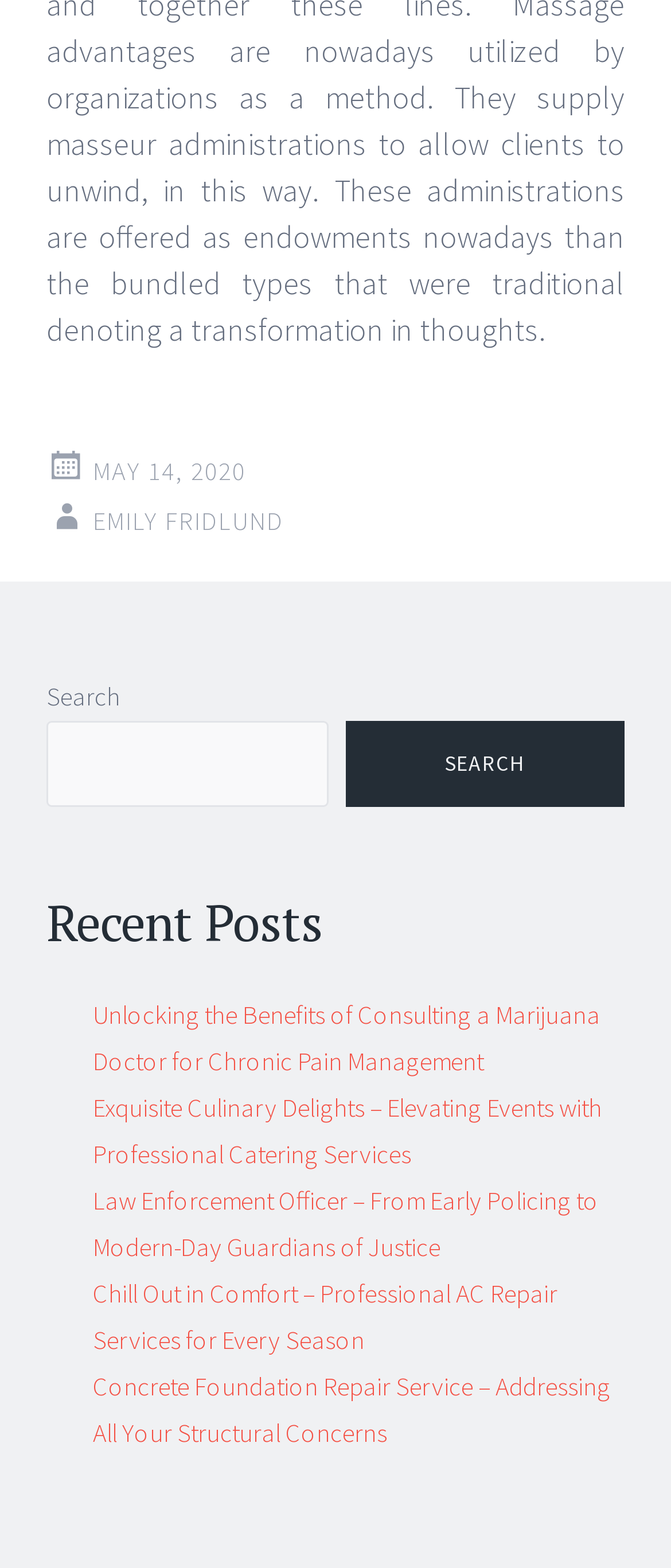Locate the bounding box coordinates of the area to click to fulfill this instruction: "click on Emily Fridlund's profile". The bounding box should be presented as four float numbers between 0 and 1, in the order [left, top, right, bottom].

[0.138, 0.321, 0.423, 0.342]